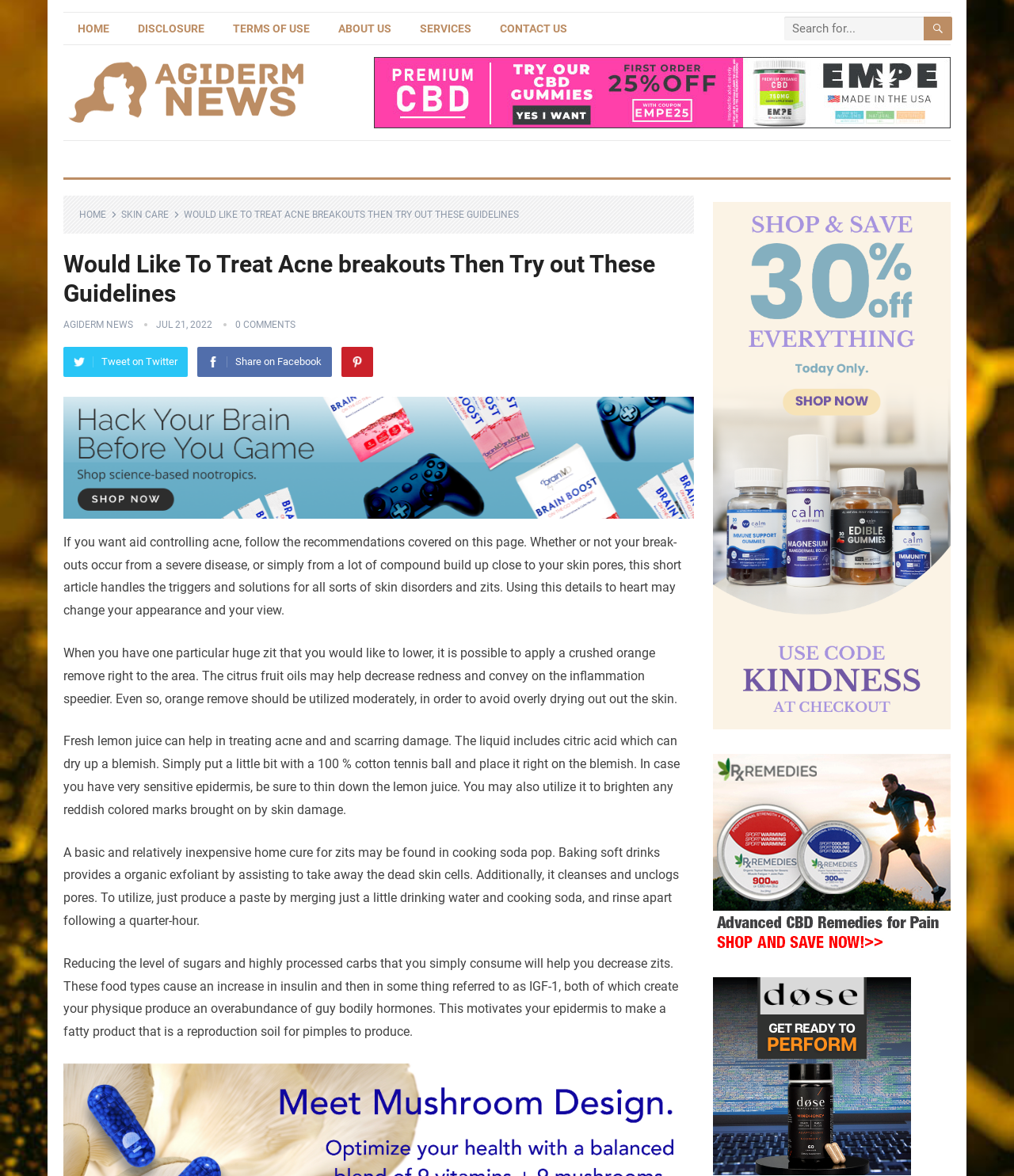What is the purpose of this webpage?
Deliver a detailed and extensive answer to the question.

Based on the webpage's content, it appears to be providing recommendations and guidelines for treating acne, including home remedies and tips for controlling breakouts. The webpage's structure and organization suggest that it is intended to be an informative resource for individuals seeking to manage their acne.